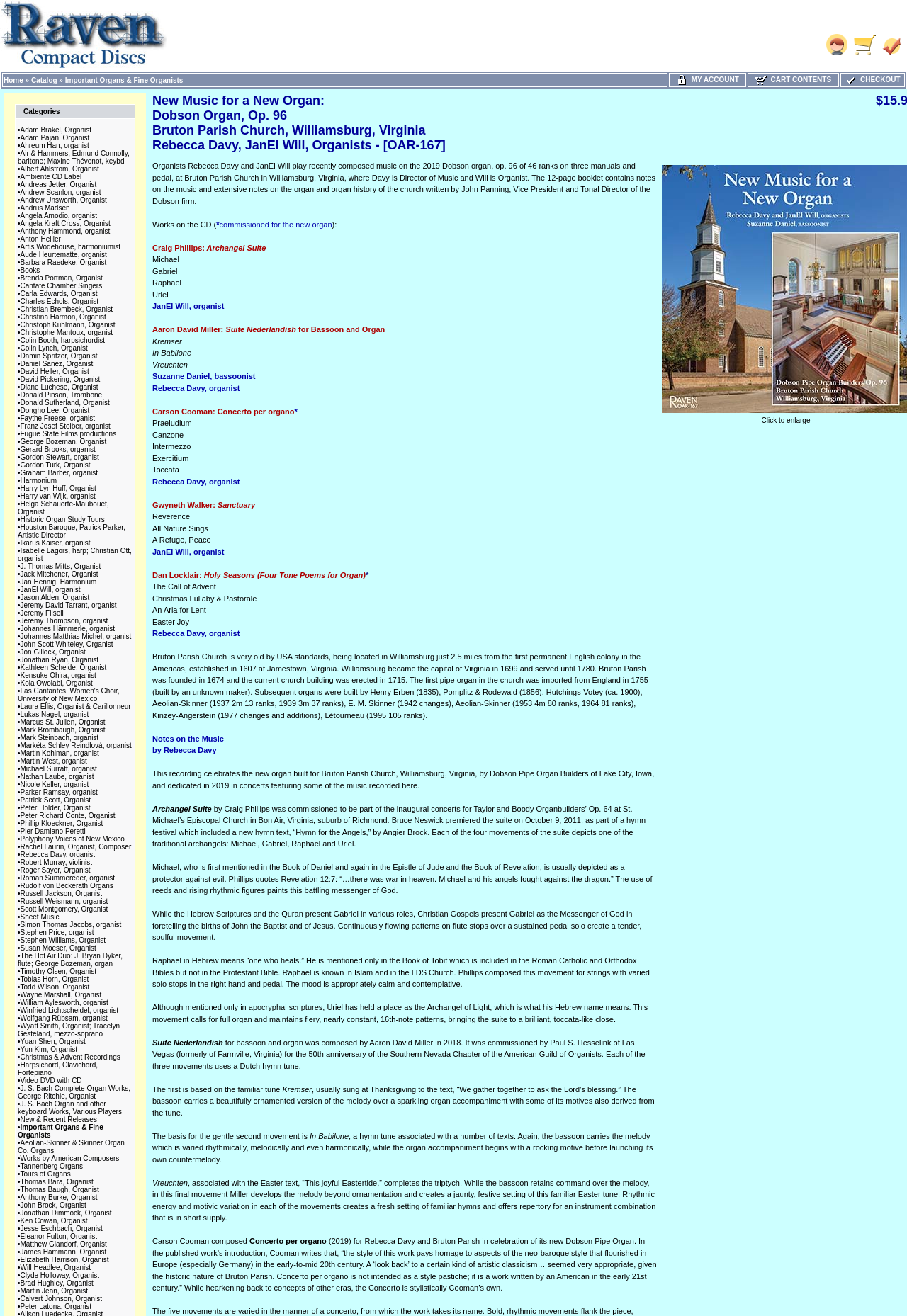Locate the bounding box coordinates of the element to click to perform the following action: 'View the site map'. The coordinates should be given as four float values between 0 and 1, in the form of [left, top, right, bottom].

None